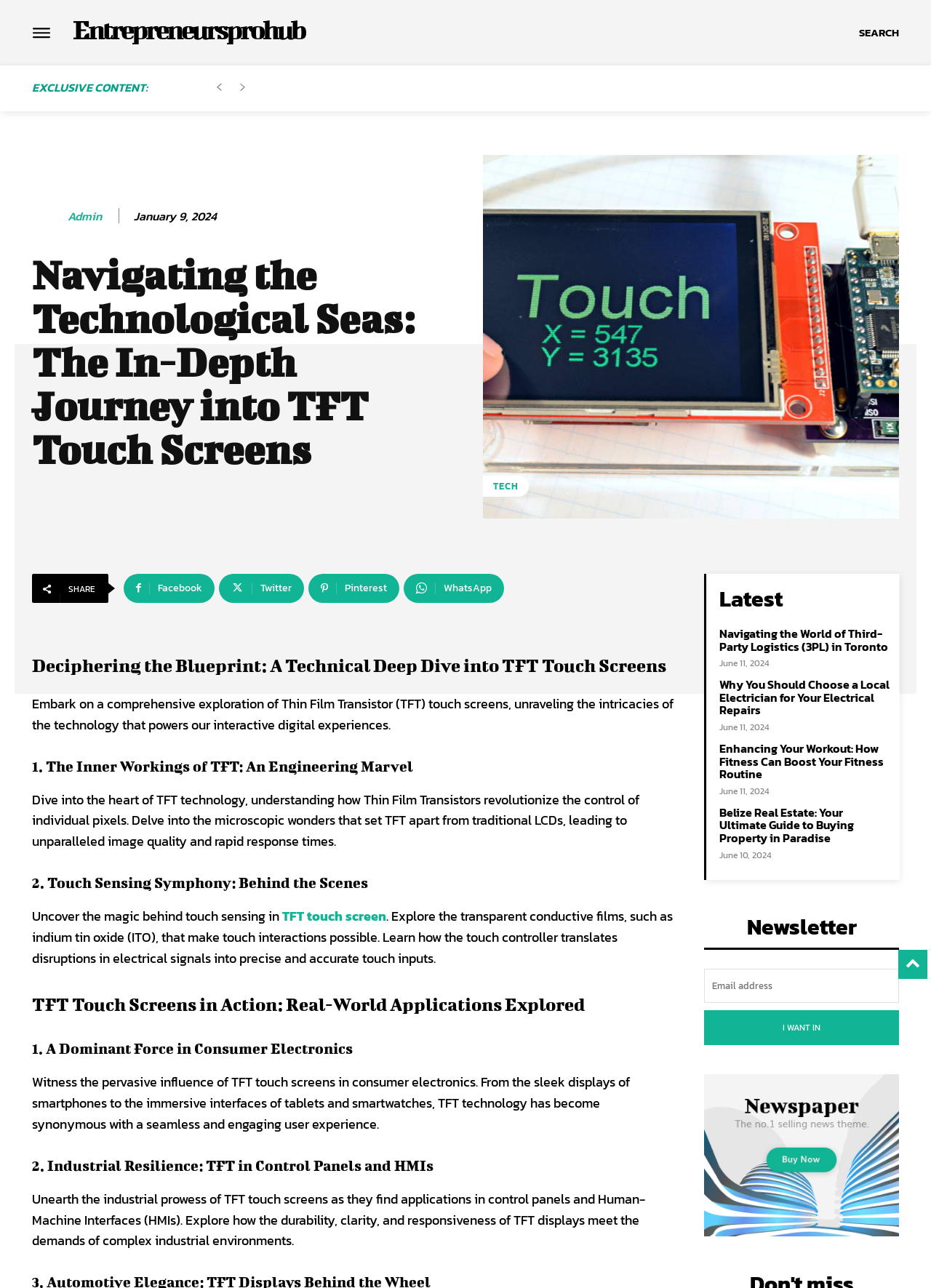What is the main topic of this webpage?
Look at the image and respond with a one-word or short-phrase answer.

TFT touch screens